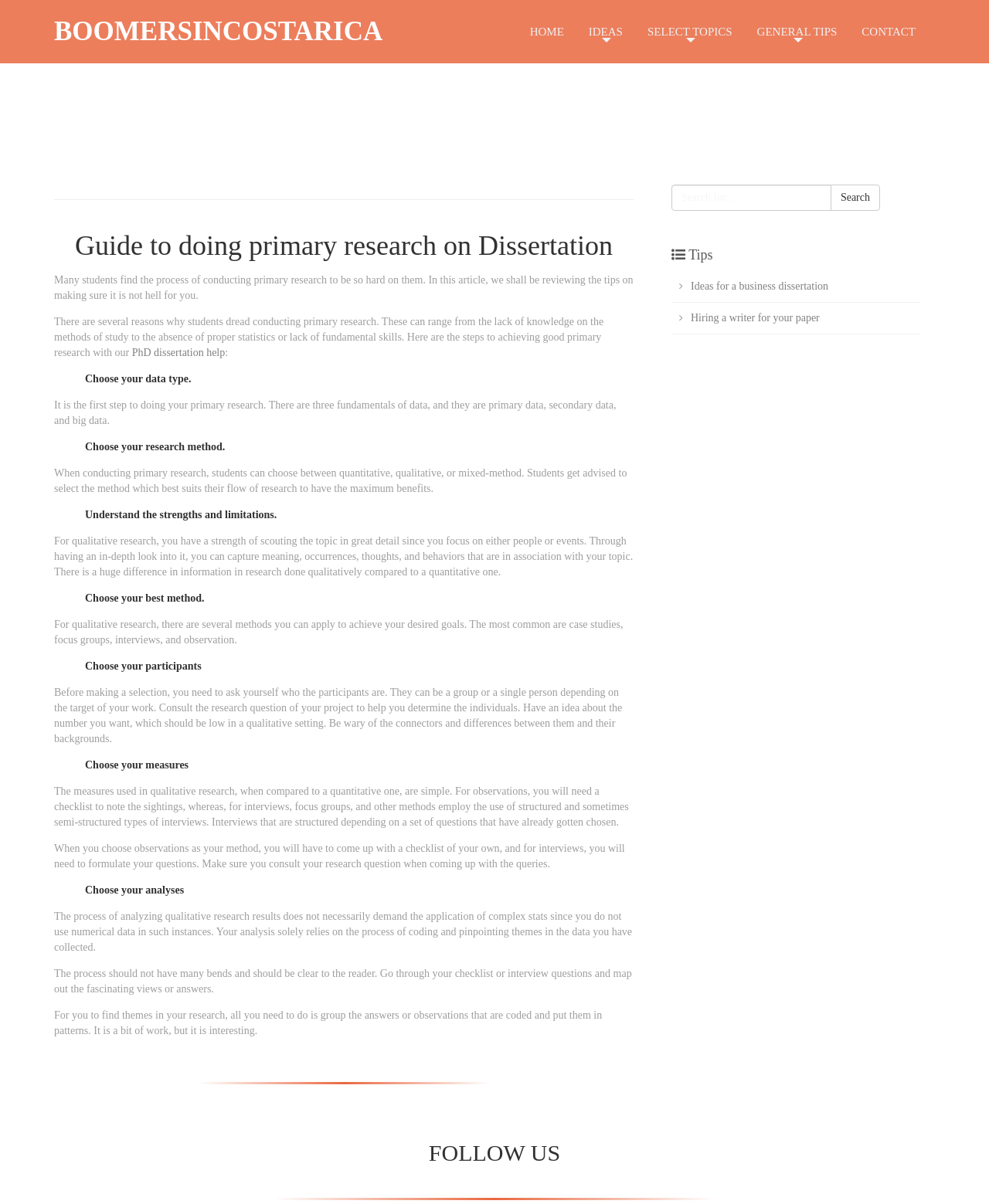Provide the bounding box coordinates of the HTML element this sentence describes: "General Tips". The bounding box coordinates consist of four float numbers between 0 and 1, i.e., [left, top, right, bottom].

[0.76, 0.01, 0.854, 0.037]